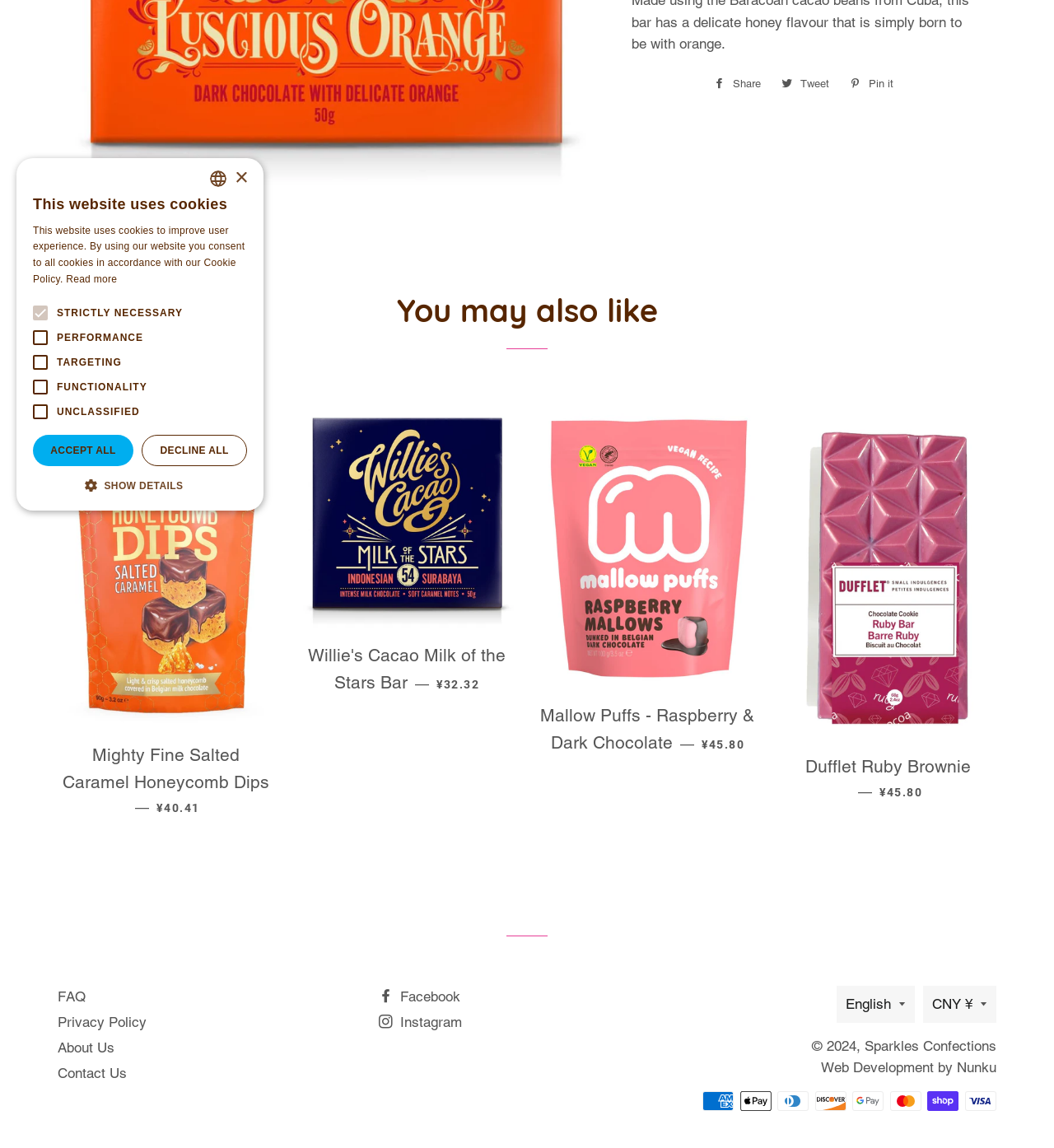Using the format (top-left x, top-left y, bottom-right x, bottom-right y), and given the element description, identify the bounding box coordinates within the screenshot: Share Share on Facebook

[0.67, 0.062, 0.73, 0.084]